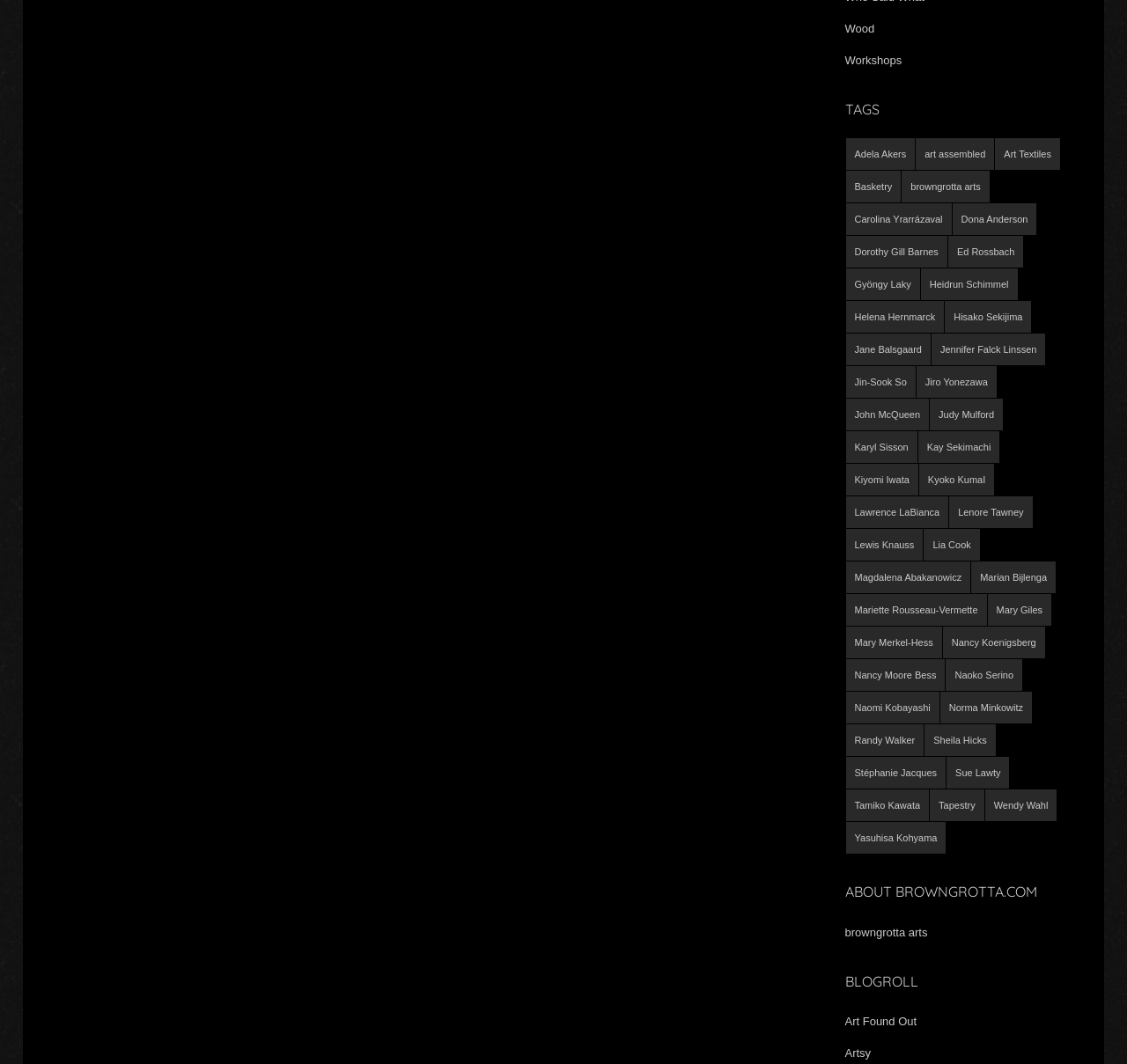Please identify the bounding box coordinates of the element that needs to be clicked to execute the following command: "Visit Art Found Out". Provide the bounding box using four float numbers between 0 and 1, formatted as [left, top, right, bottom].

[0.75, 0.954, 0.813, 0.966]